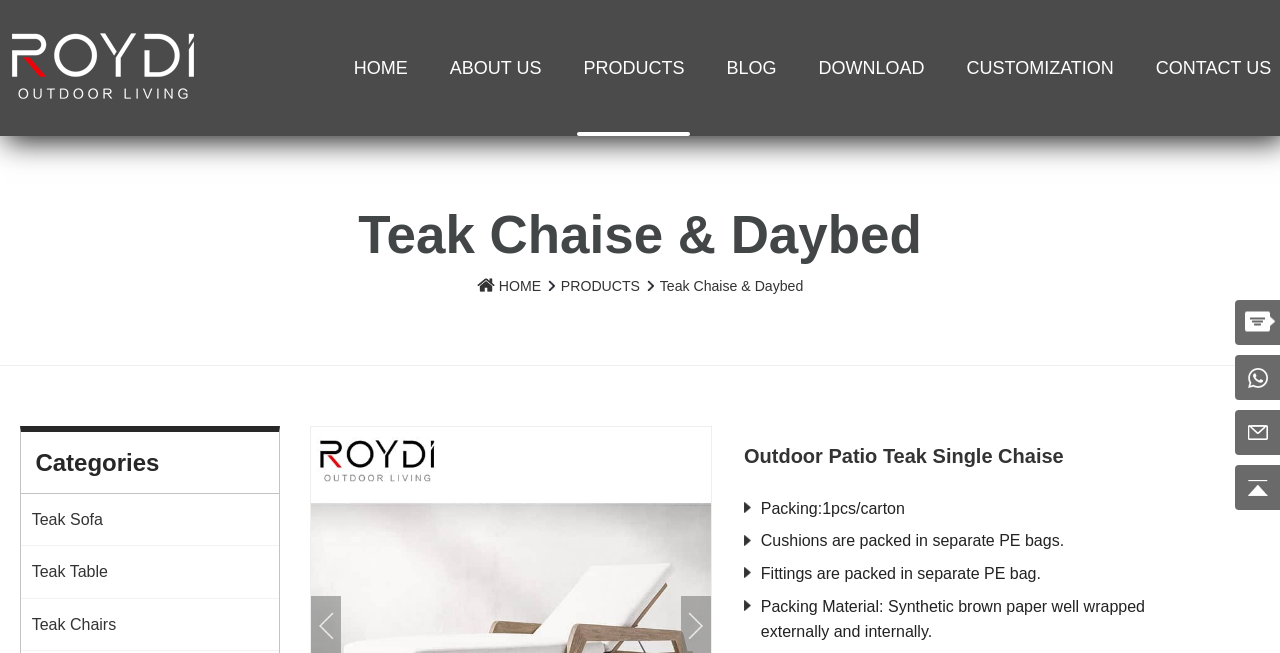Identify the bounding box coordinates of the section that should be clicked to achieve the task described: "view products".

[0.451, 0.041, 0.539, 0.169]